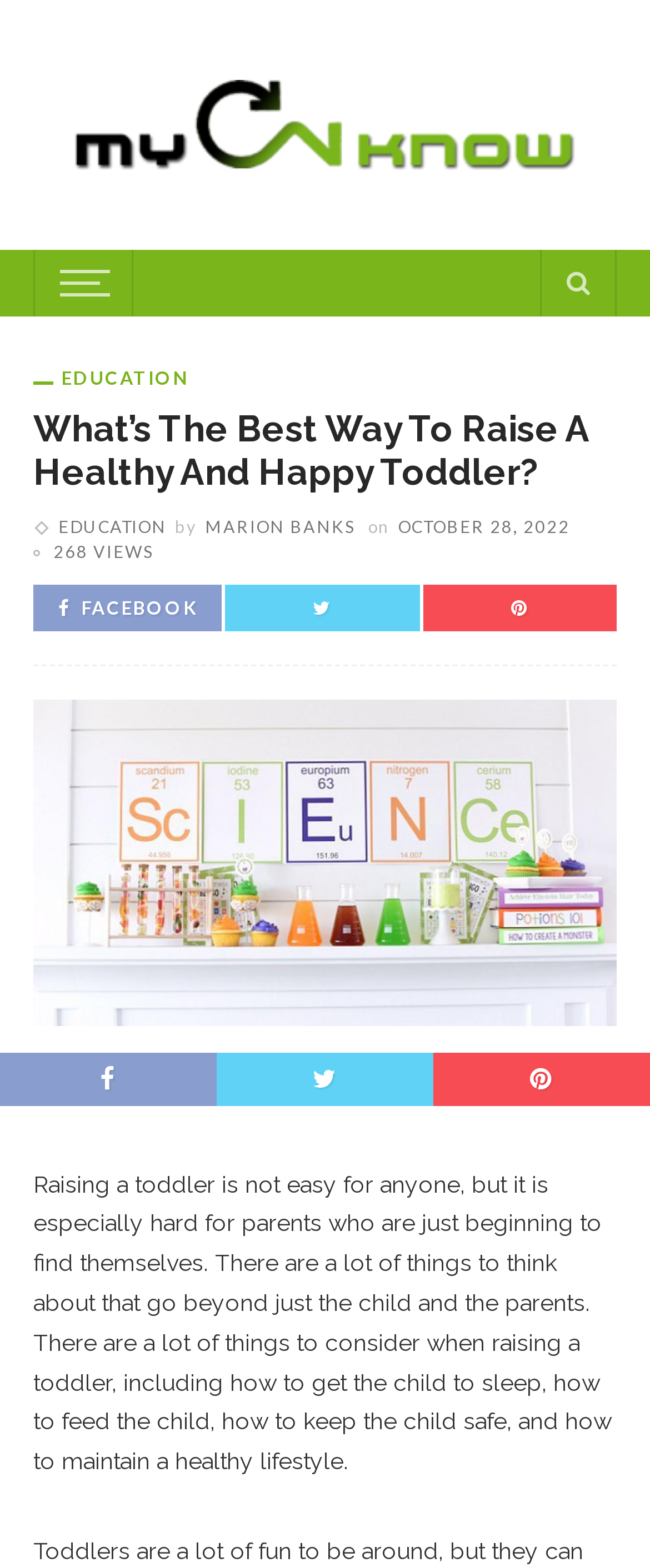Respond with a single word or short phrase to the following question: 
What is the author of the article?

MARION BANKS